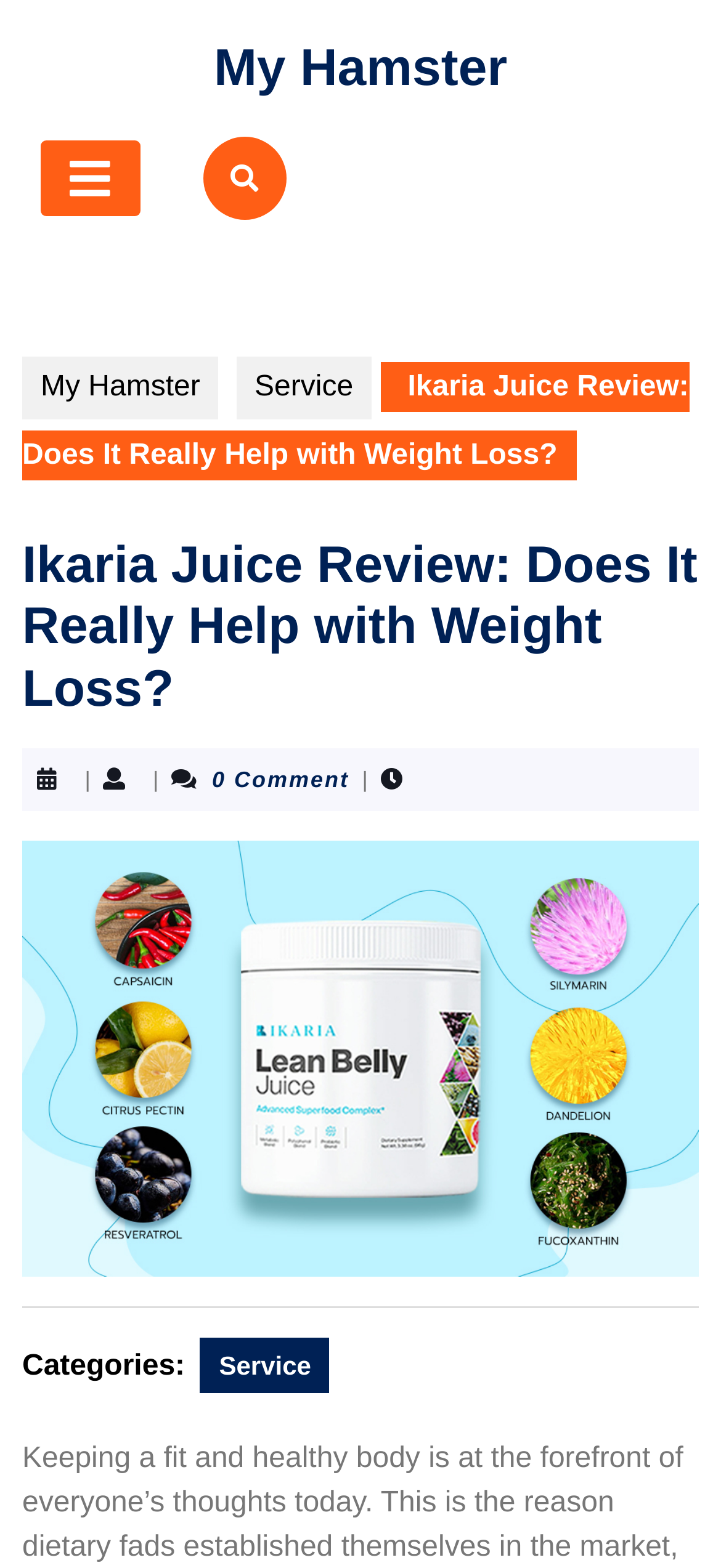Create an elaborate caption for the webpage.

The webpage is a review article titled "Ikaria Juice Review: Does It Really Help with Weight Loss?" on a website called "My Hamster". At the top left corner, there is a link to the website's homepage, "My Hamster", and an open button icon. Below the title, there are three links: "My Hamster", "Service", and another "My Hamster" link. 

The main content of the article is headed by a large title, "Ikaria Juice Review: Does It Really Help with Weight Loss?", which takes up most of the width of the page. Below the title, there are three short pieces of text: a vertical bar, "0 Comment", and another vertical bar. 

To the right of the title, there is a thumbnail image related to the article. Below the image, there is a horizontal separator line. Under the separator, there is a label "Categories:" followed by a link to "Service".